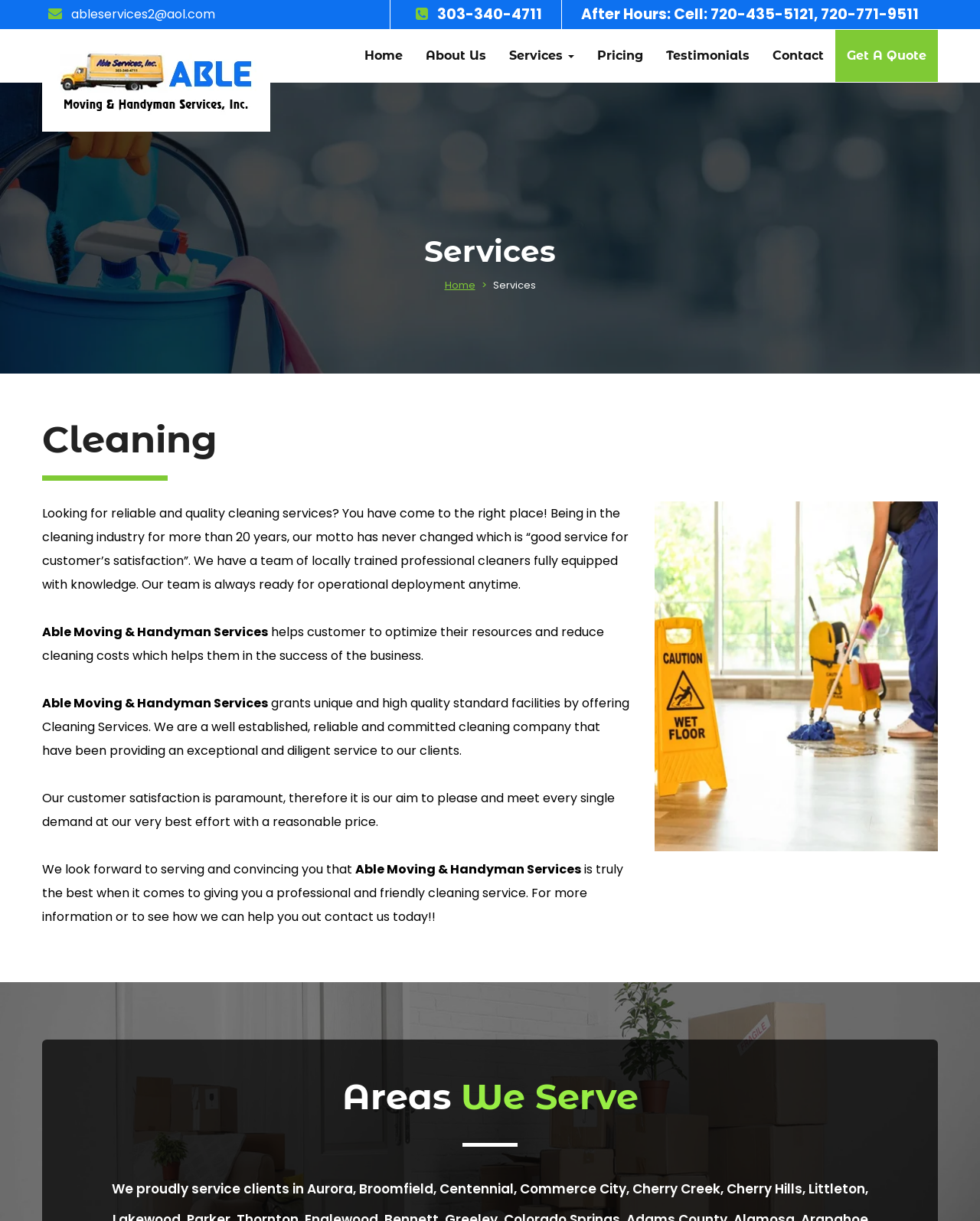Identify the bounding box coordinates of the section to be clicked to complete the task described by the following instruction: "Click on the 'Able Moving & Handyman Services' link". The coordinates should be four float numbers between 0 and 1, formatted as [left, top, right, bottom].

[0.043, 0.058, 0.276, 0.072]